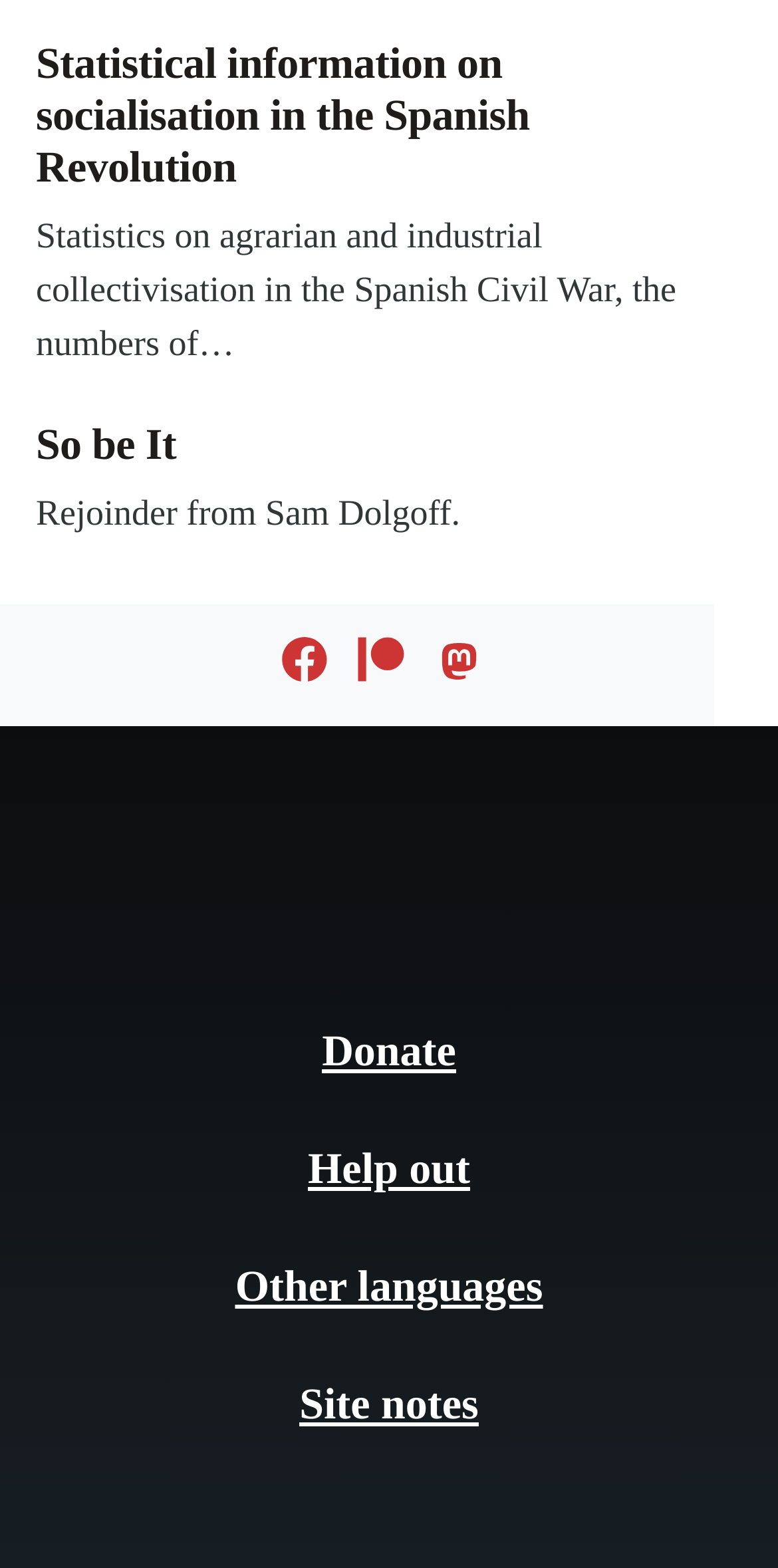Look at the image and write a detailed answer to the question: 
How many links are there in the footer menu?

To find the number of links in the footer menu, I looked at the navigation element with the text 'Footer menu' and its child link elements. I counted five link elements with the text 'Home', 'Donate', 'Help out', 'Other languages', and 'Site notes'.